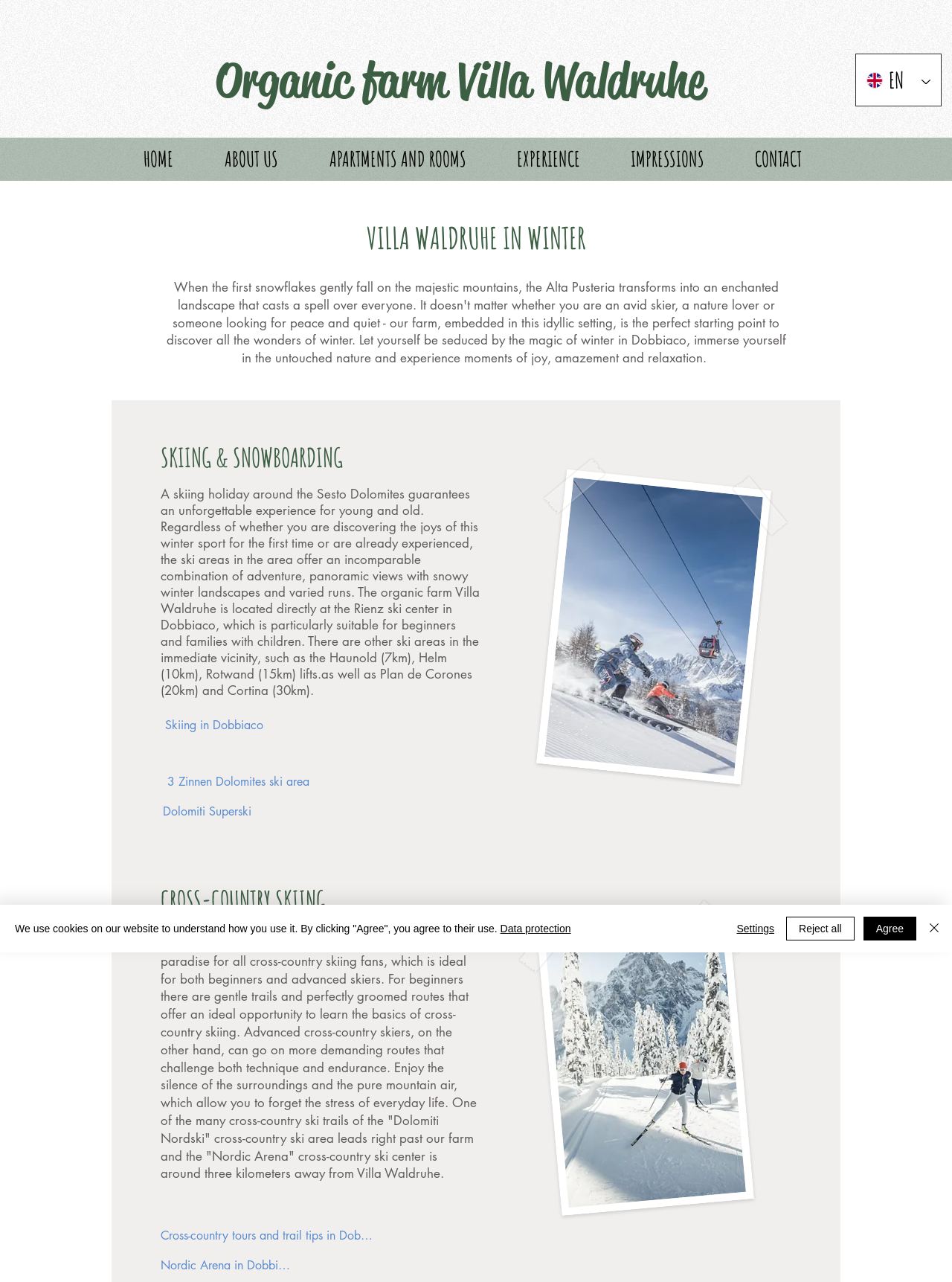Find the bounding box coordinates of the element to click in order to complete the given instruction: "Learn about apartments and rooms."

[0.319, 0.11, 0.516, 0.138]